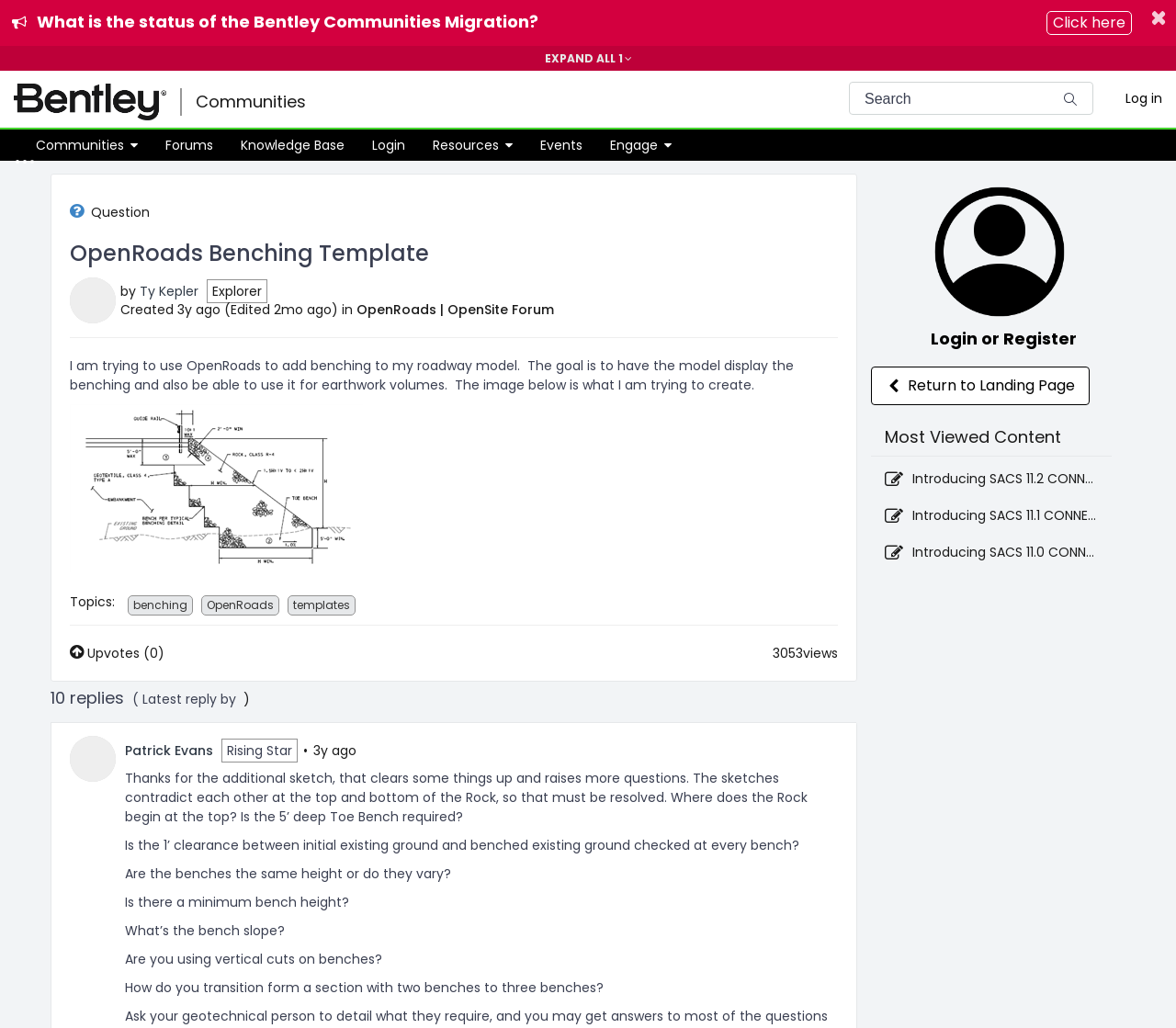Locate the bounding box coordinates of the clickable region necessary to complete the following instruction: "Log in". Provide the coordinates in the format of four float numbers between 0 and 1, i.e., [left, top, right, bottom].

[0.945, 0.087, 1.0, 0.105]